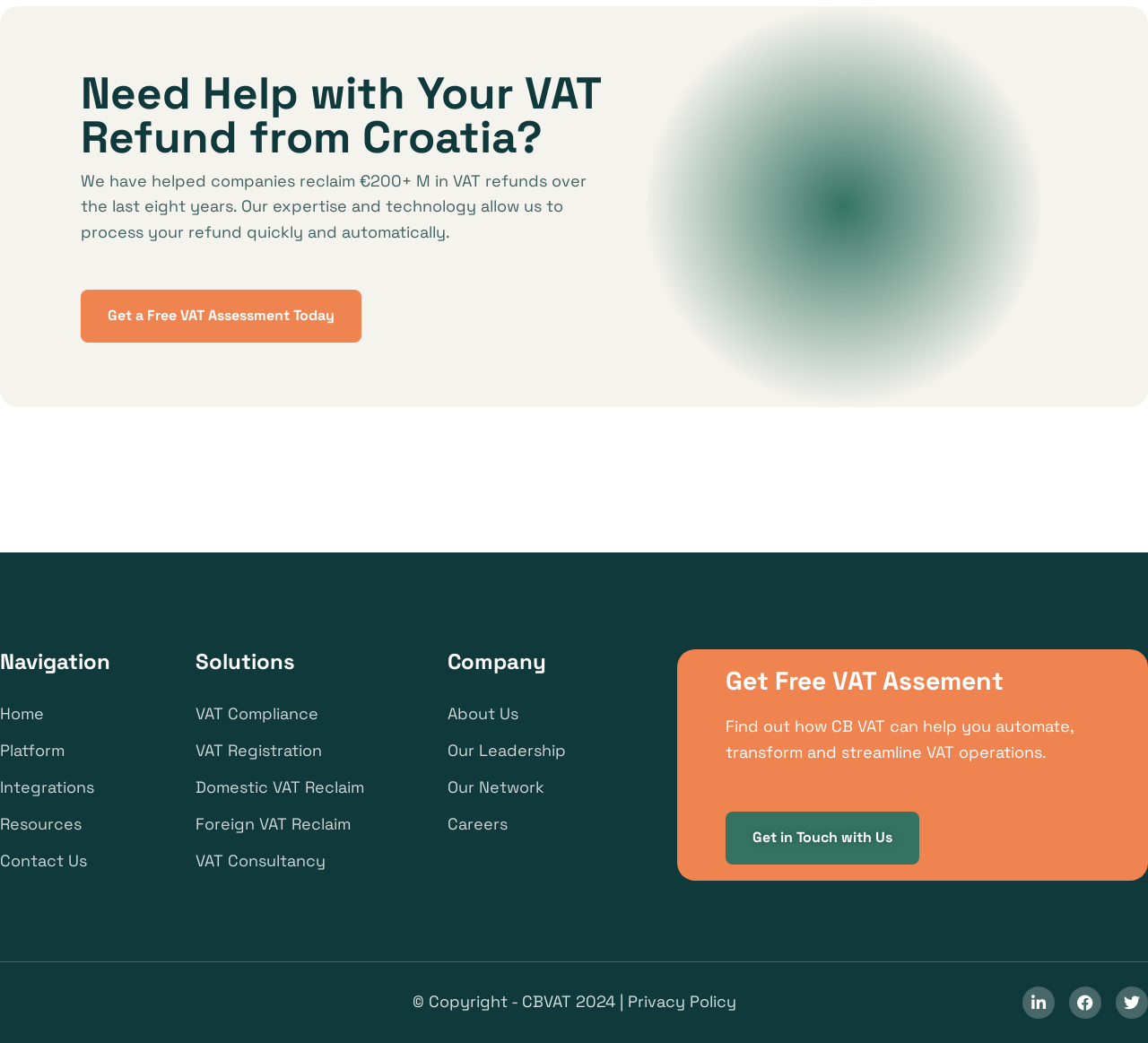Identify and provide the bounding box coordinates of the UI element described: "Get in Touch with Us". The coordinates should be formatted as [left, top, right, bottom], with each number being a float between 0 and 1.

[0.632, 0.778, 0.801, 0.829]